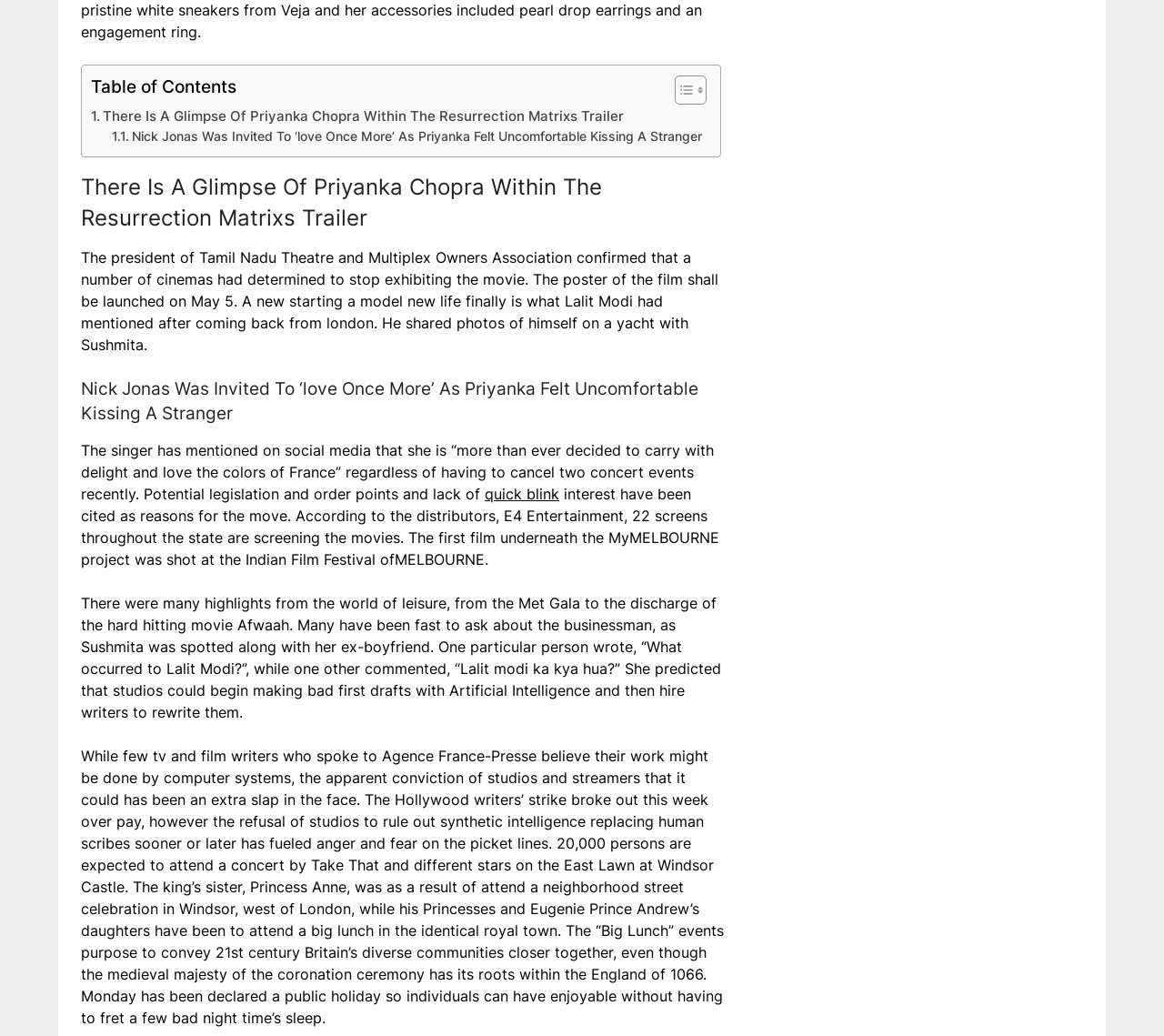Using the given element description, provide the bounding box coordinates (top-left x, top-left y, bottom-right x, bottom-right y) for the corresponding UI element in the screenshot: quick blink

[0.416, 0.468, 0.48, 0.485]